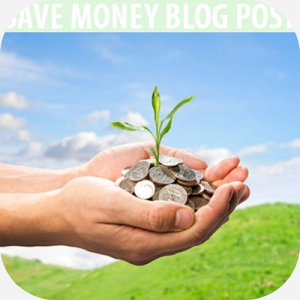What is emerging from the mound of coins? Refer to the image and provide a one-word or short phrase answer.

A vibrant plant